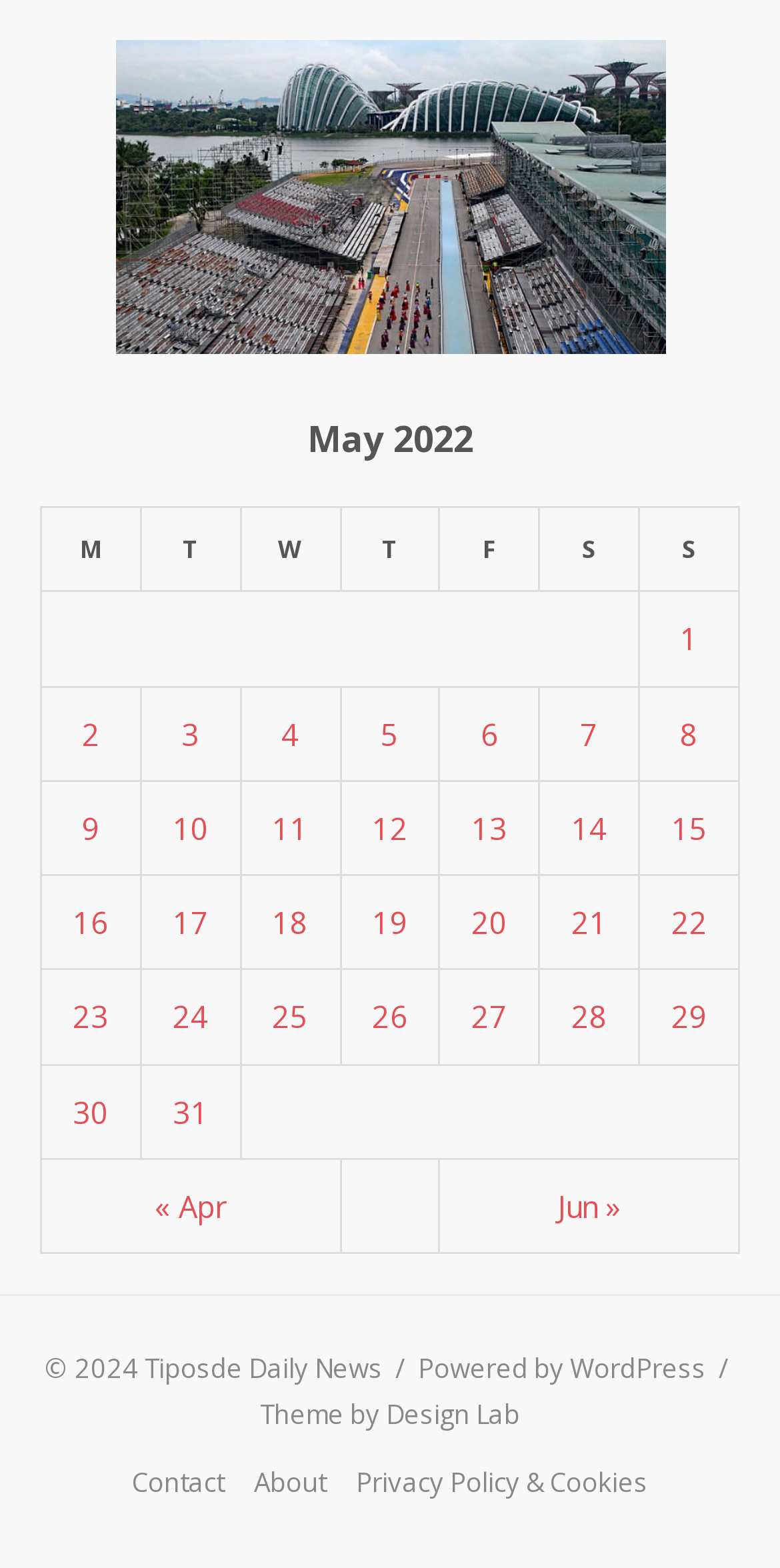Determine the bounding box coordinates in the format (top-left x, top-left y, bottom-right x, bottom-right y). Ensure all values are floating point numbers between 0 and 1. Identify the bounding box of the UI element described by: Powered by WordPress

[0.536, 0.861, 0.905, 0.884]